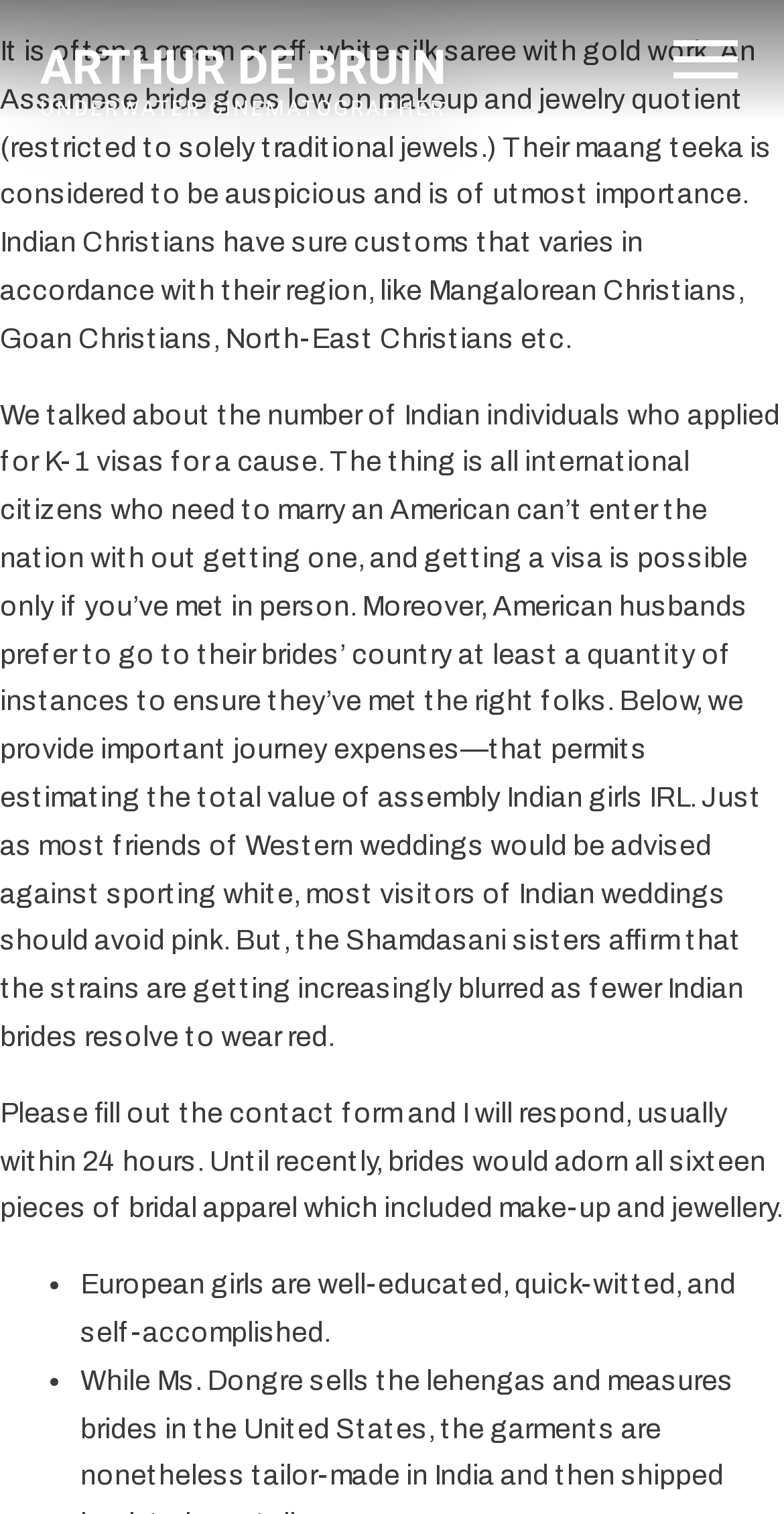Why do American husbands prefer to visit their Indian brides' country?
Please answer the question with a detailed response using the information from the screenshot.

The webpage states that 'American husbands prefer to go to their brides’ country at least a quantity of instances to ensure they’ve met the right folks.' This suggests that the reason for these visits is to ensure that the American husbands have met the right people, presumably the bride's family and friends, before getting married.